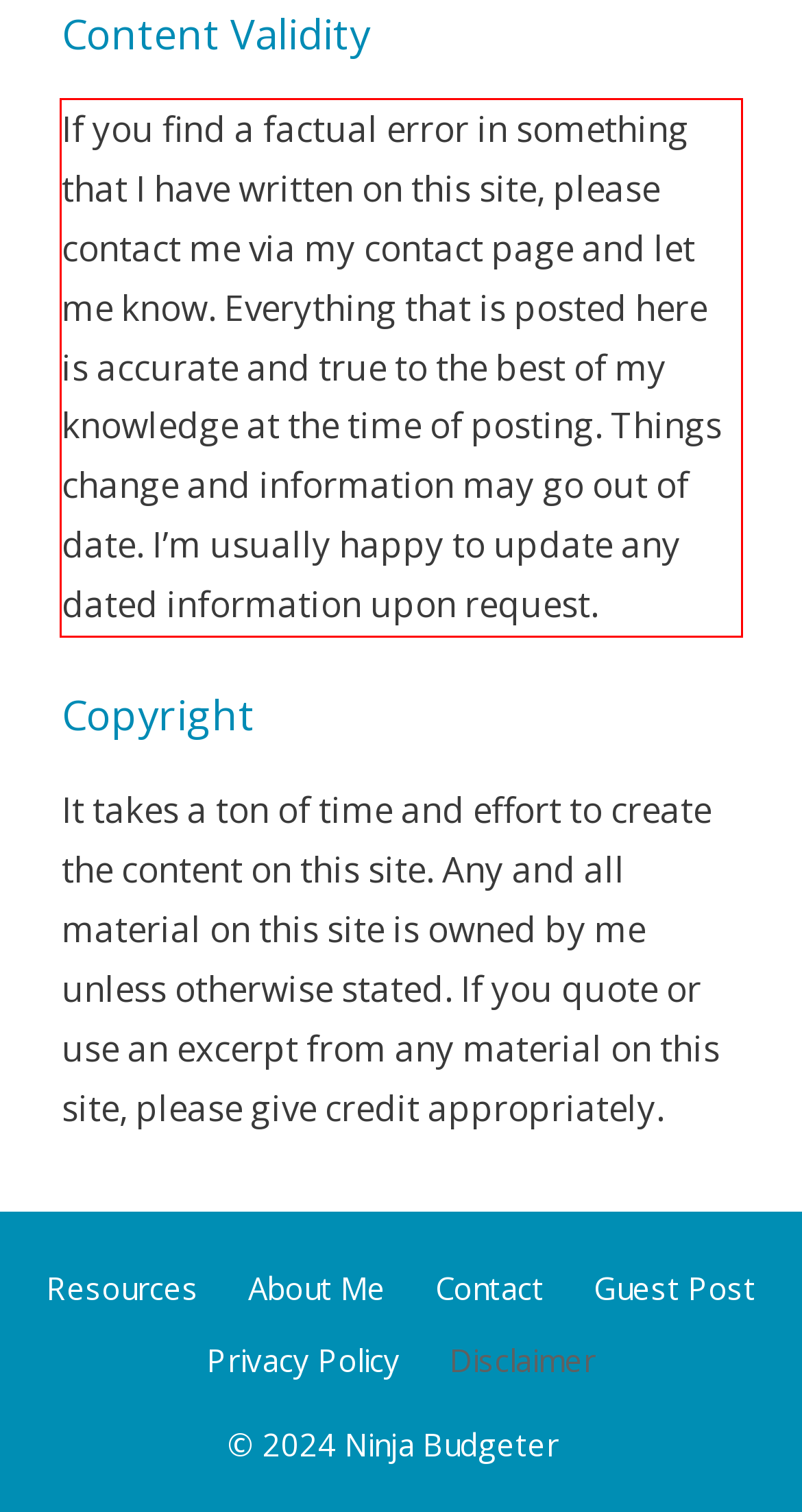Using the provided screenshot, read and generate the text content within the red-bordered area.

If you find a factual error in something that I have written on this site, please contact me via my contact page and let me know. Everything that is posted here is accurate and true to the best of my knowledge at the time of posting. Things change and information may go out of date. I’m usually happy to update any dated information upon request.